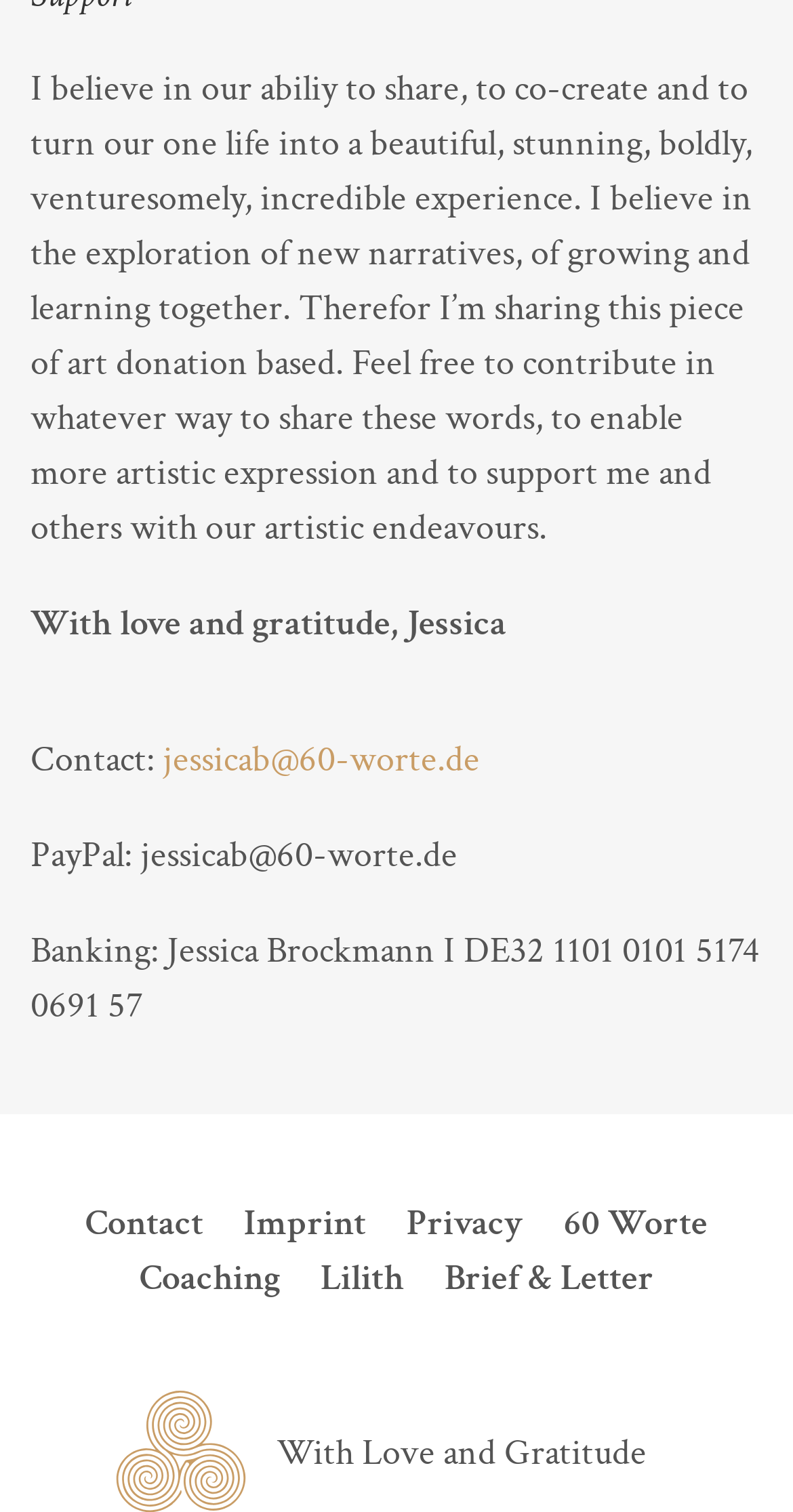Please determine the bounding box coordinates for the element that should be clicked to follow these instructions: "Check out Collecting Resources".

None